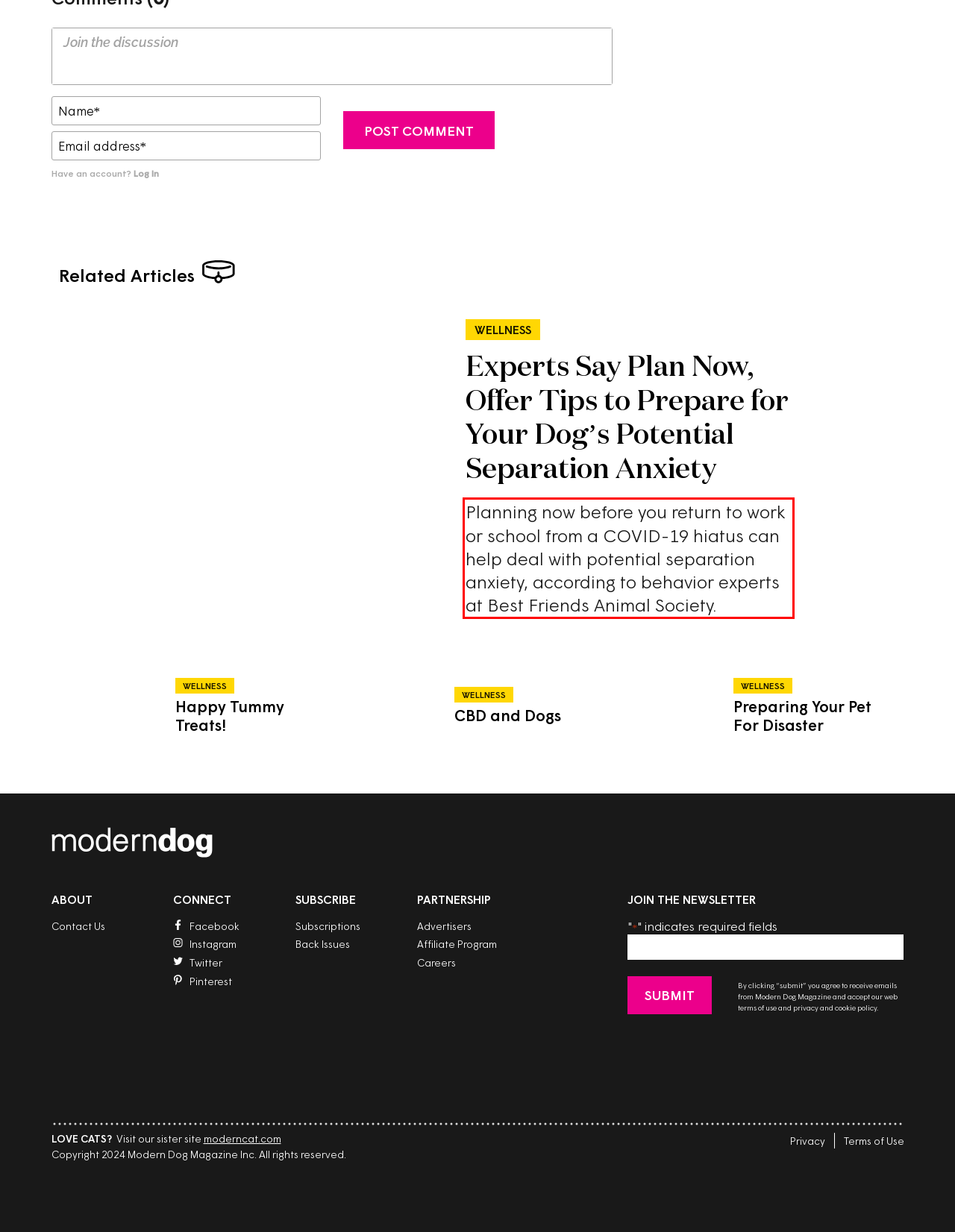Inspect the webpage screenshot that has a red bounding box and use OCR technology to read and display the text inside the red bounding box.

Planning now before you return to work or school from a COVID-19 hiatus can help deal with potential separation anxiety, according to behavior experts at Best Friends Animal Society.